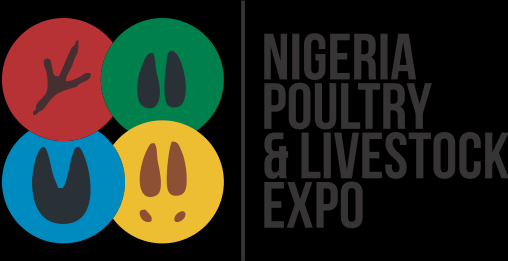Provide your answer to the question using just one word or phrase: How many colors are used in the NIPOLI EXPO logo?

Four